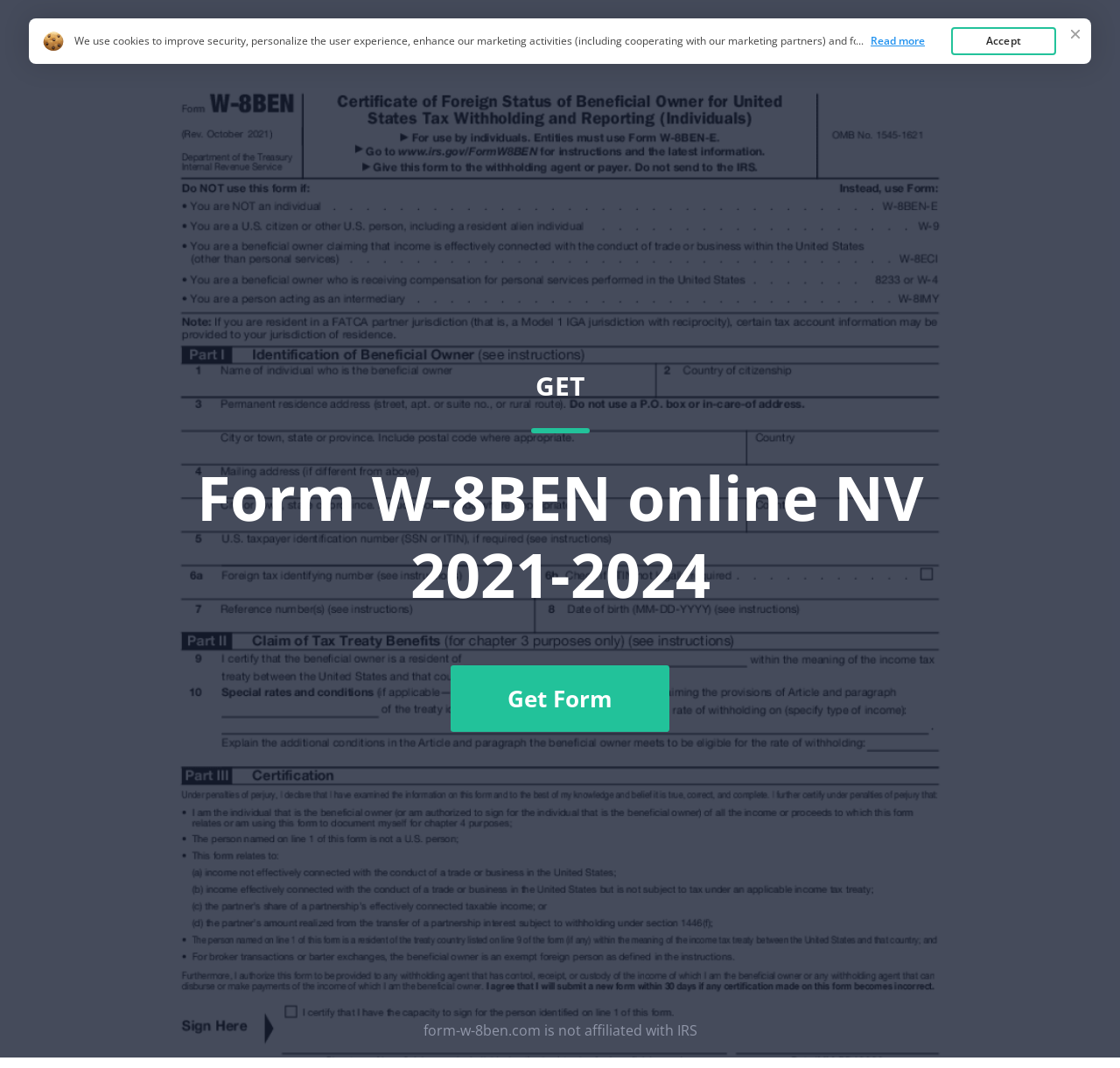What is the purpose of the website? Using the information from the screenshot, answer with a single word or phrase.

To provide forms